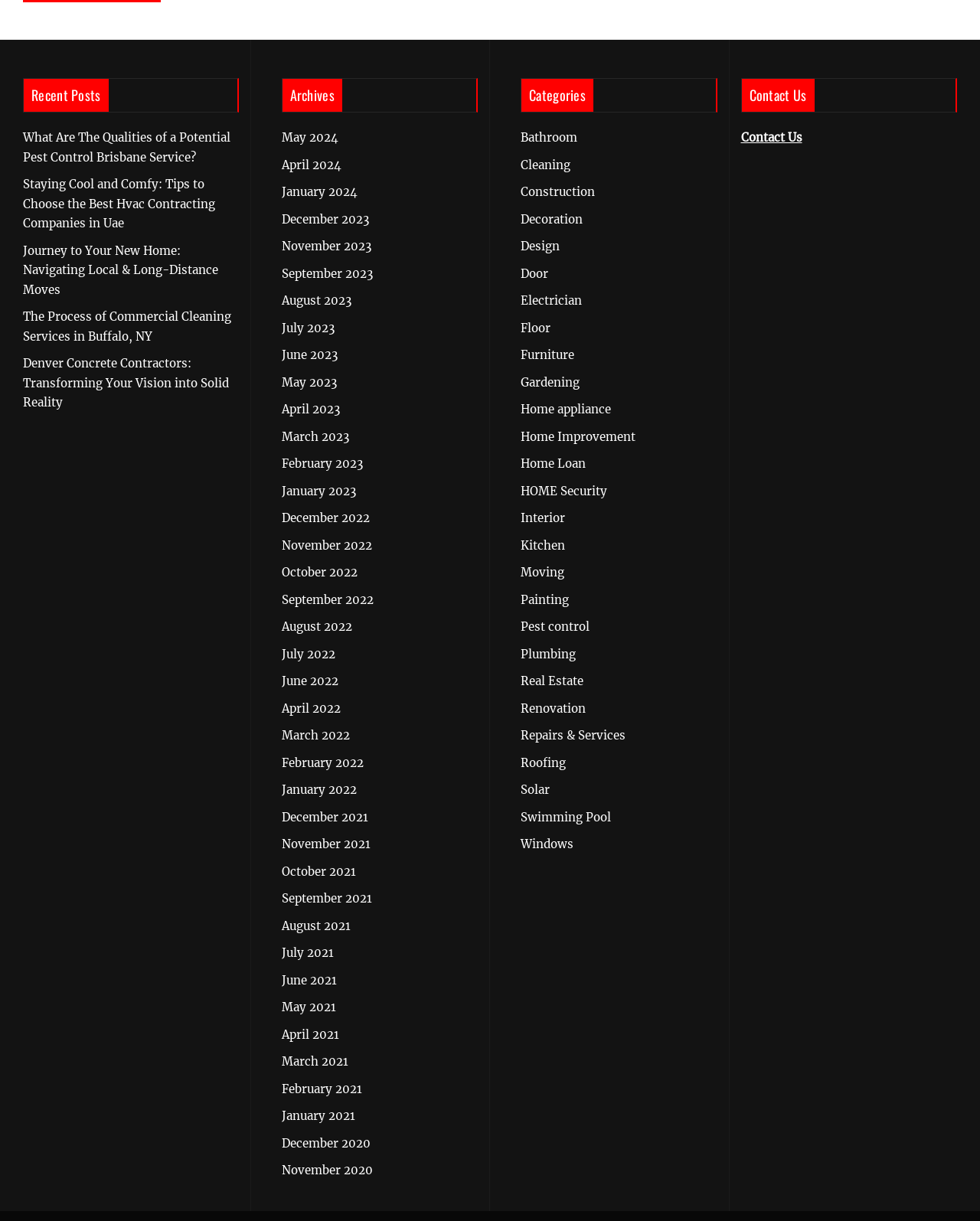Identify the bounding box coordinates for the element you need to click to achieve the following task: "Browse archives from May 2024". The coordinates must be four float values ranging from 0 to 1, formatted as [left, top, right, bottom].

[0.287, 0.107, 0.345, 0.119]